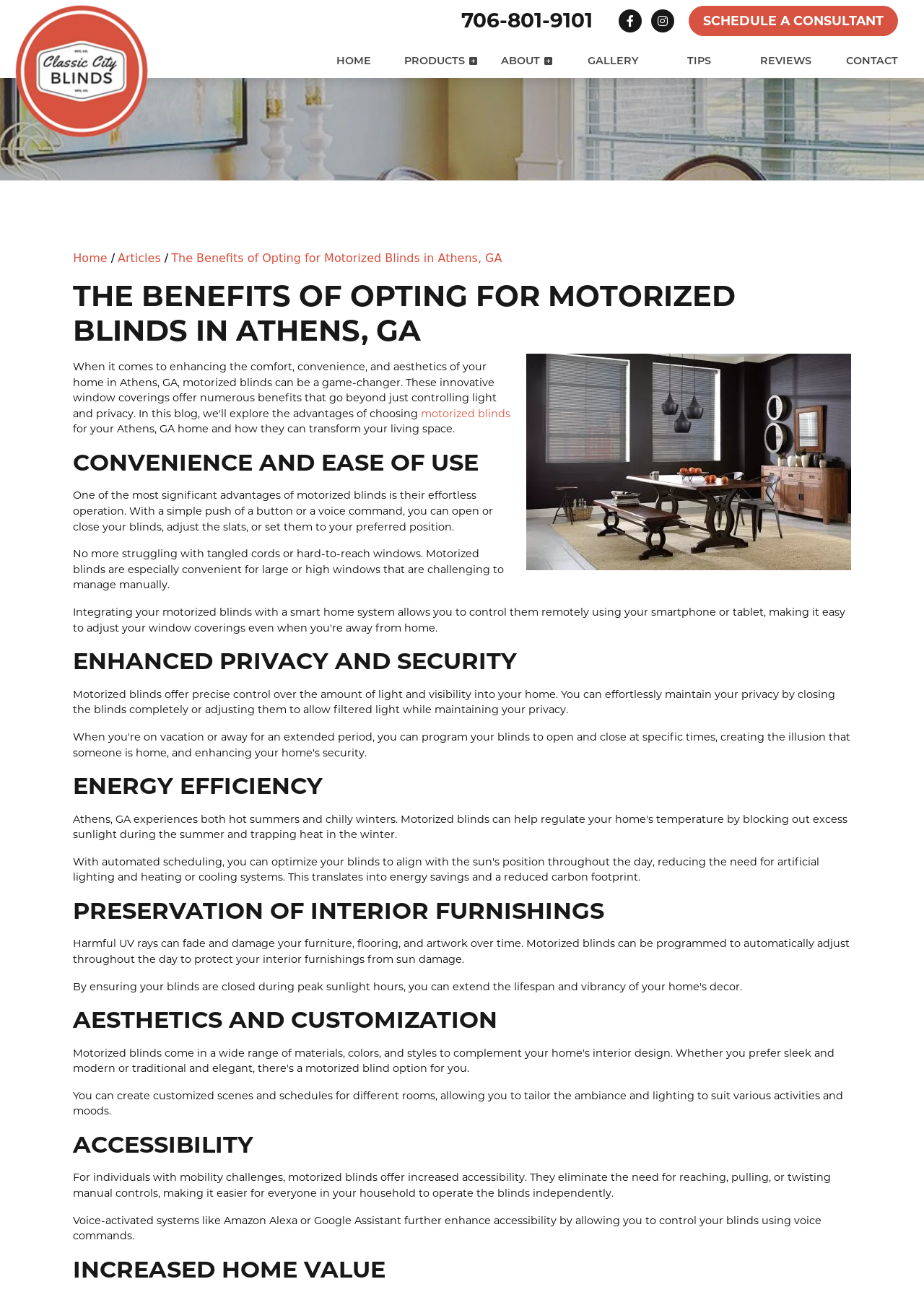What is the benefit of motorized blinds for individuals with mobility challenges?
Look at the image and construct a detailed response to the question.

I found this answer by reading the section under the heading 'ACCESSIBILITY' which states that motorized blinds eliminate the need for reaching, pulling, or twisting manual controls, making it easier for everyone in the household to operate the blinds independently.